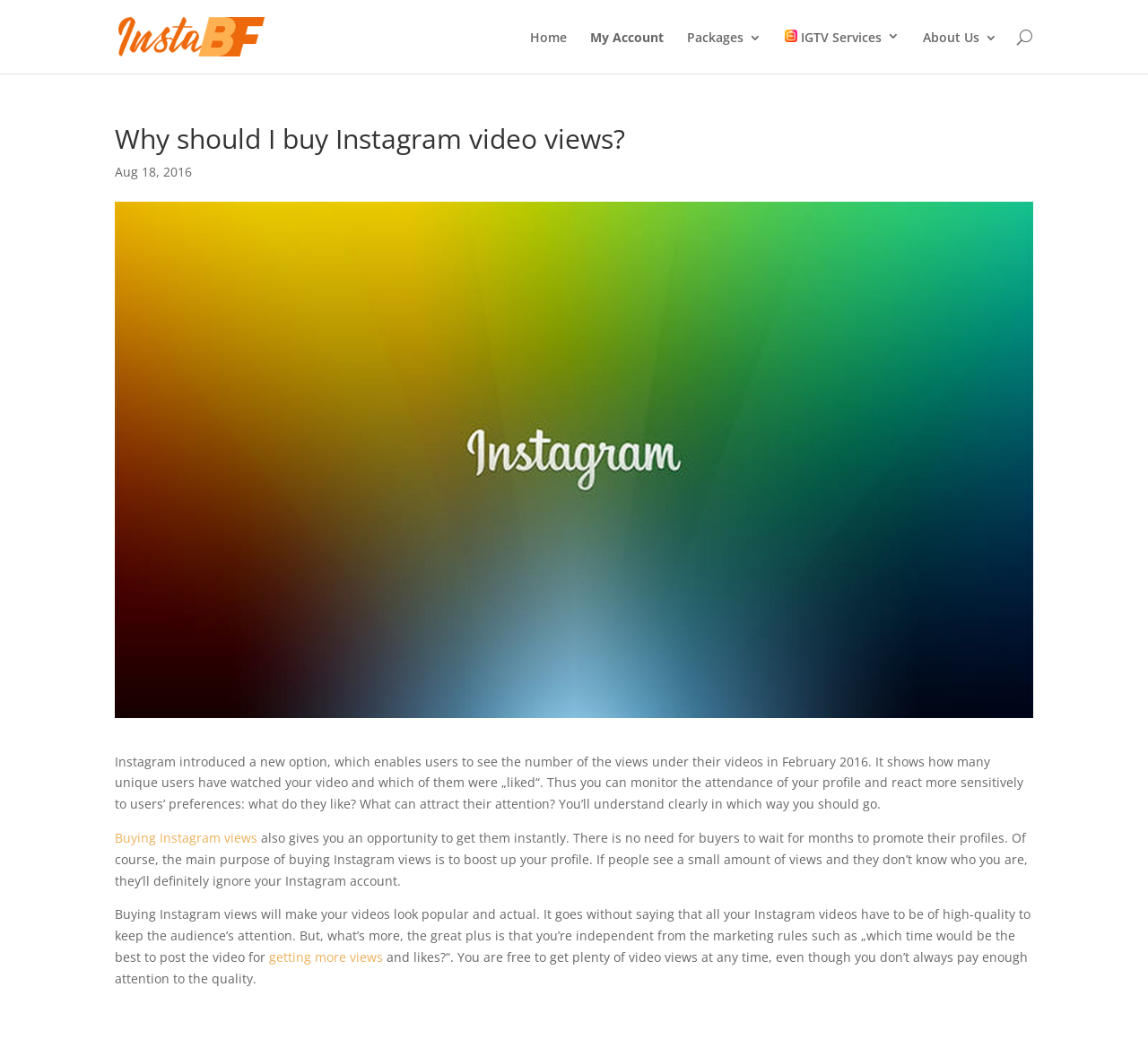Pinpoint the bounding box coordinates for the area that should be clicked to perform the following instruction: "read about buying Instagram views".

[0.1, 0.798, 0.224, 0.814]